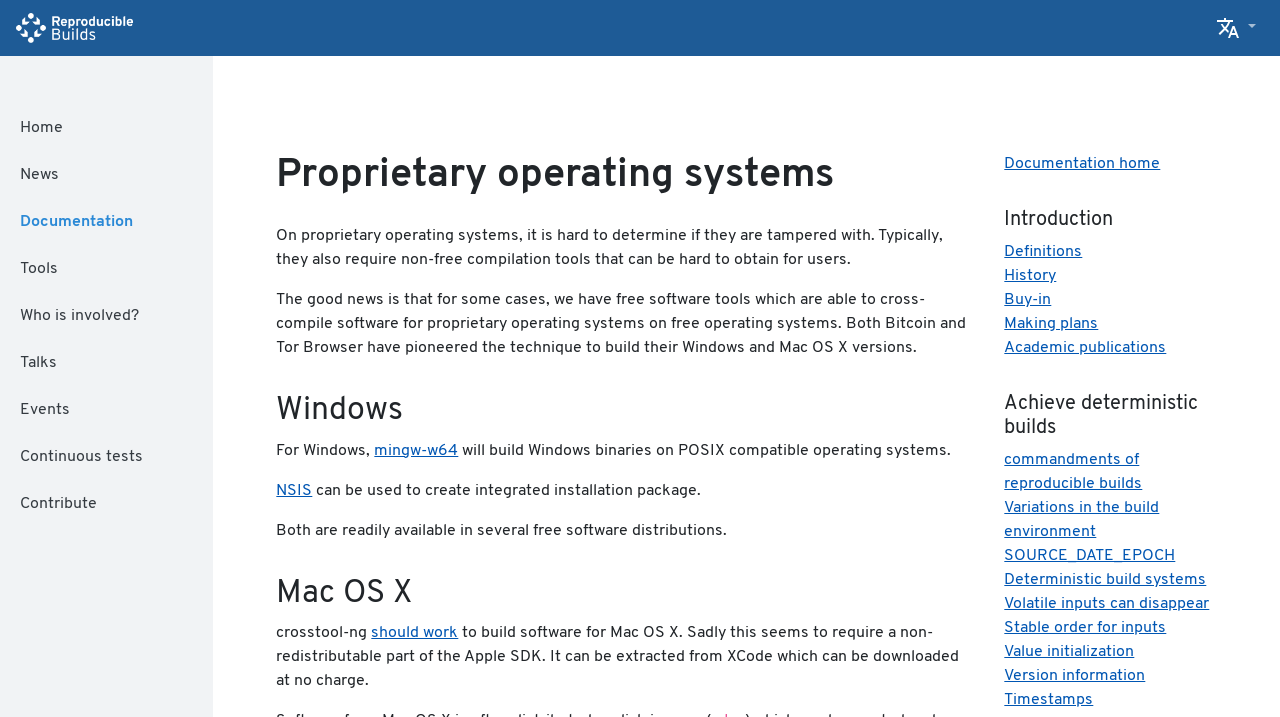From the details in the image, provide a thorough response to the question: What is the purpose of the SOURCE_DATE_EPOCH link?

I couldn't find any information on the webpage about the purpose of the SOURCE_DATE_EPOCH link. It seems to be a link related to achieving deterministic builds, but its specific purpose is not explained.